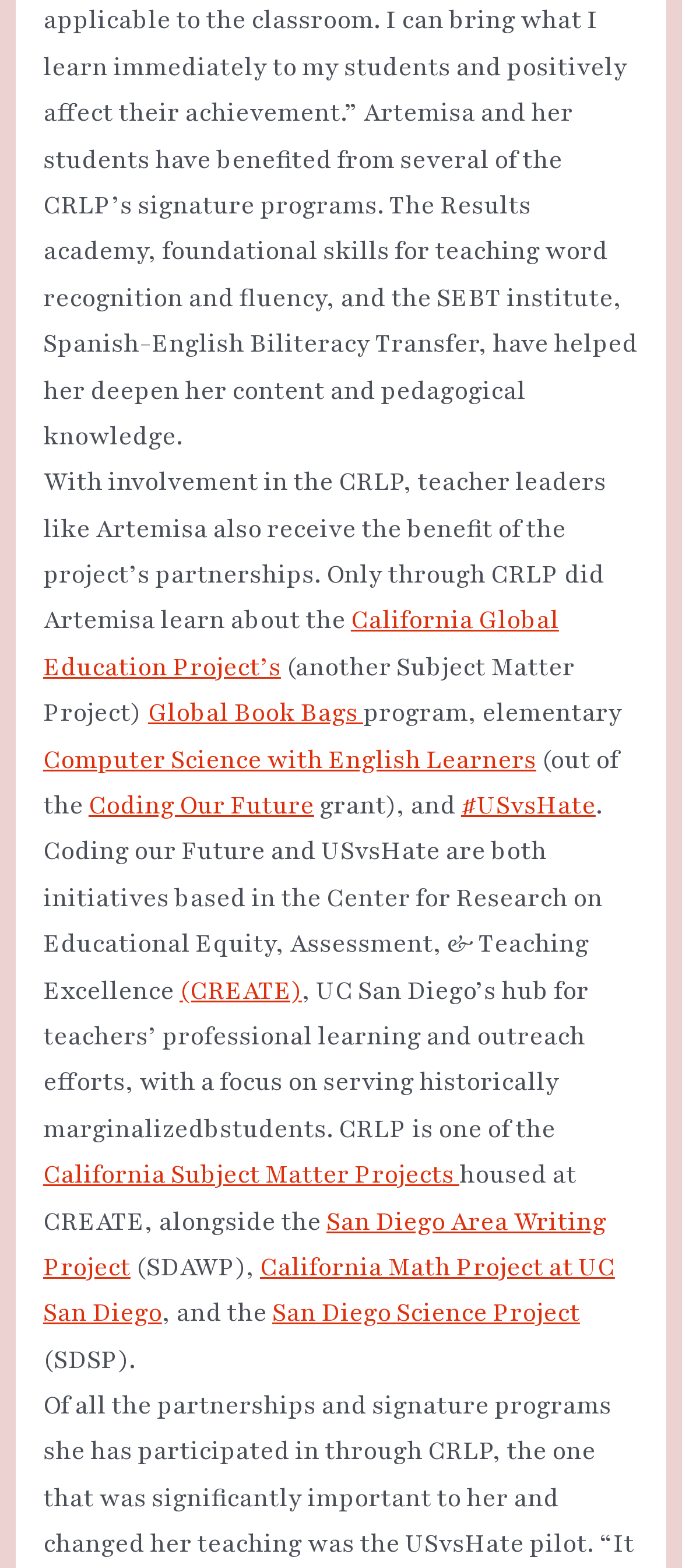What is the name of the writing project housed at CREATE?
Look at the screenshot and respond with one word or a short phrase.

San Diego Area Writing Project